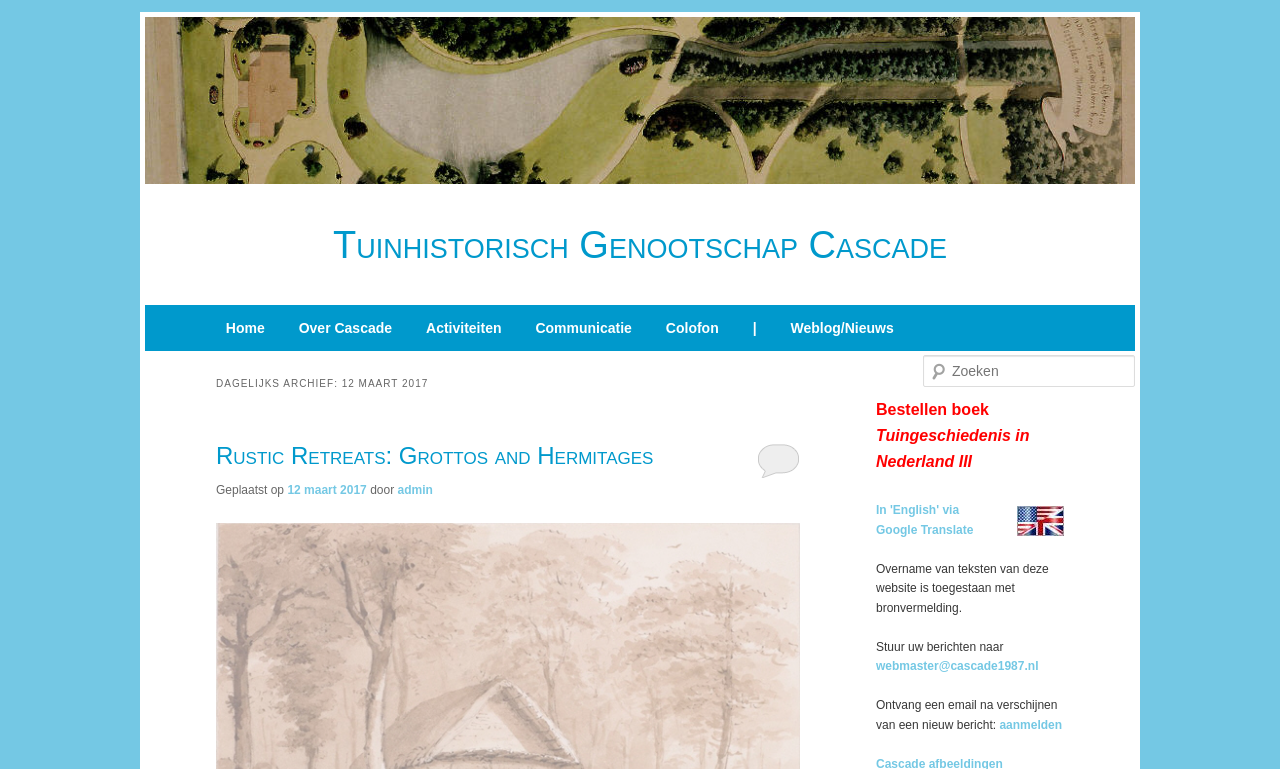Using the webpage screenshot, locate the HTML element that fits the following description and provide its bounding box: "admin".

[0.311, 0.628, 0.338, 0.646]